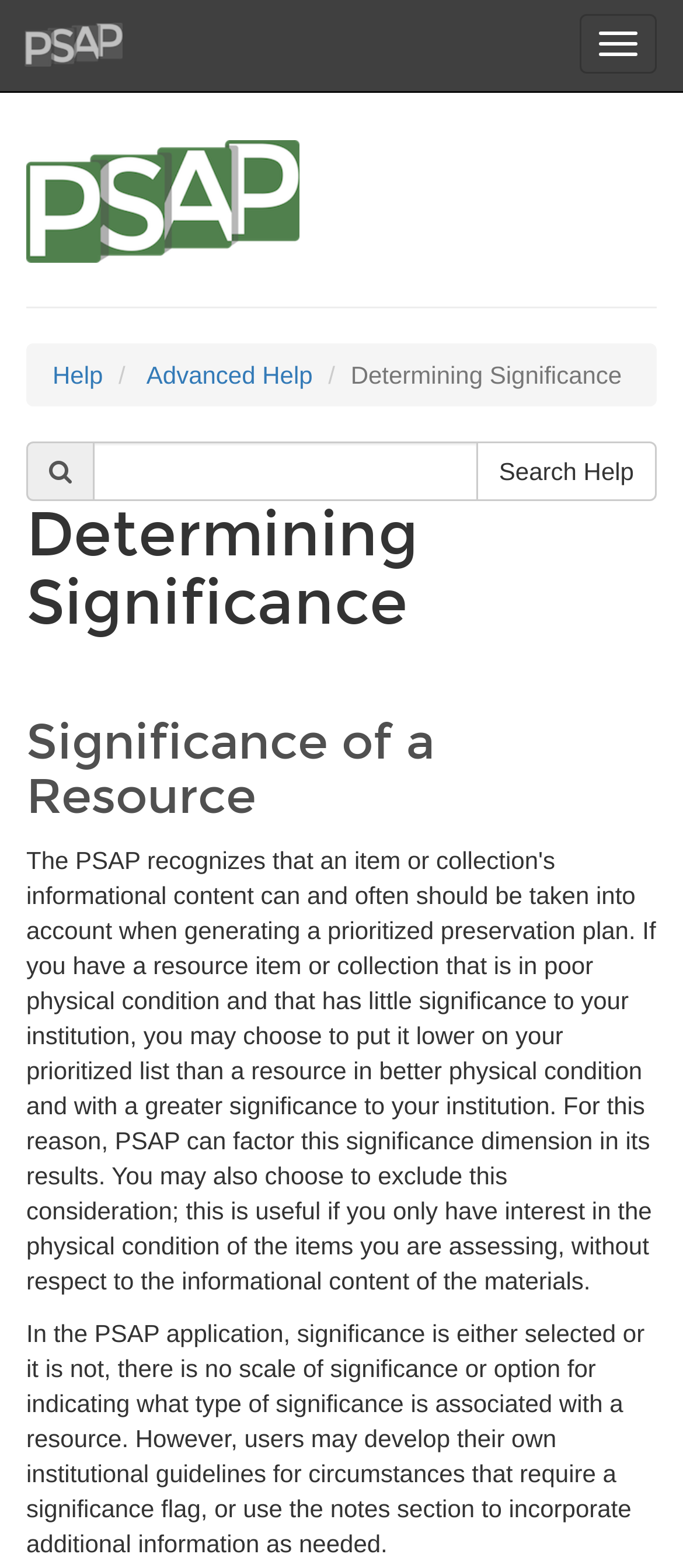Using the element description name="q", predict the bounding box coordinates for the UI element. Provide the coordinates in (top-left x, top-left y, bottom-right x, bottom-right y) format with values ranging from 0 to 1.

[0.136, 0.282, 0.7, 0.32]